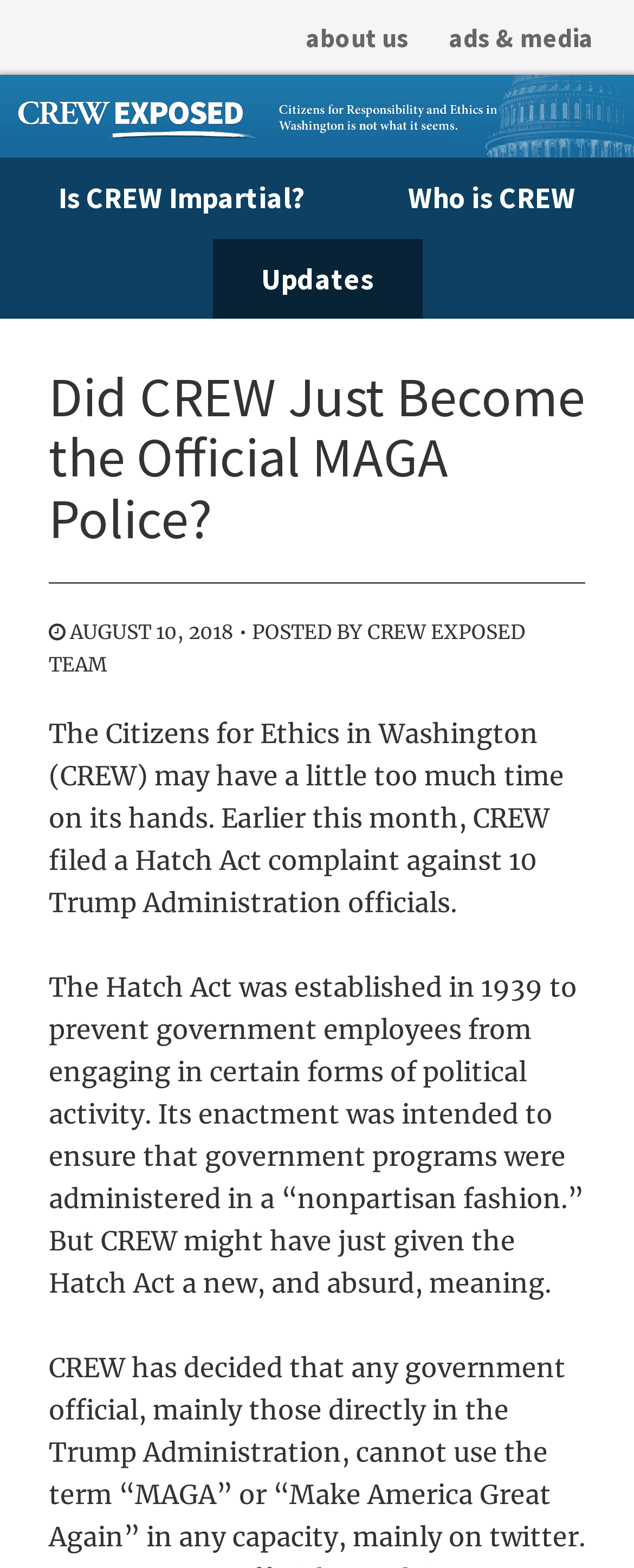Refer to the screenshot and give an in-depth answer to this question: What is CREW?

I found the answer by looking at the text 'The Citizens for Ethics in Washington (CREW) may have a little too much time on its hands.' which mentions CREW as an abbreviation for Citizens for Ethics in Washington.